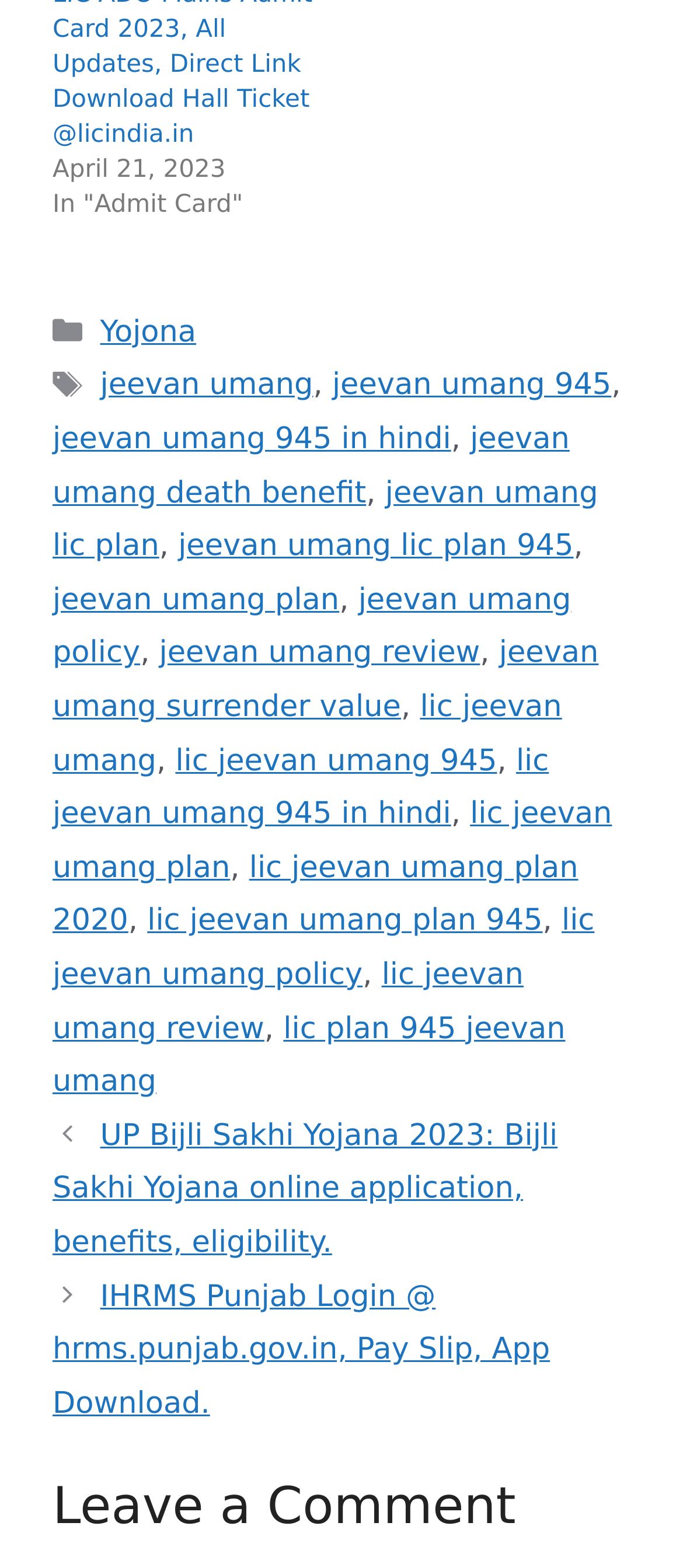Locate the bounding box coordinates of the clickable region to complete the following instruction: "Click on 'Yojona'."

[0.147, 0.201, 0.287, 0.223]